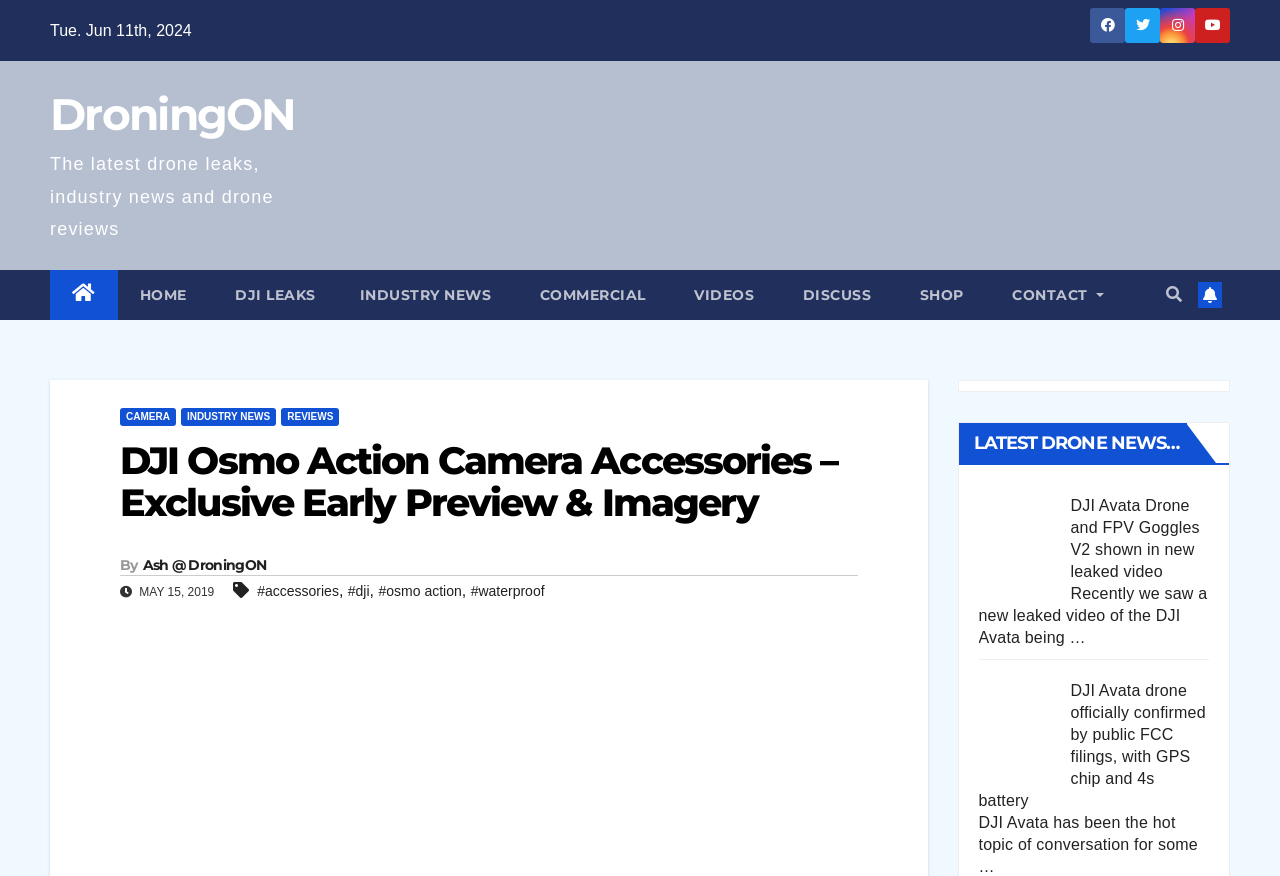Please specify the bounding box coordinates of the region to click in order to perform the following instruction: "View the latest drone leaks".

[0.163, 0.309, 0.264, 0.366]